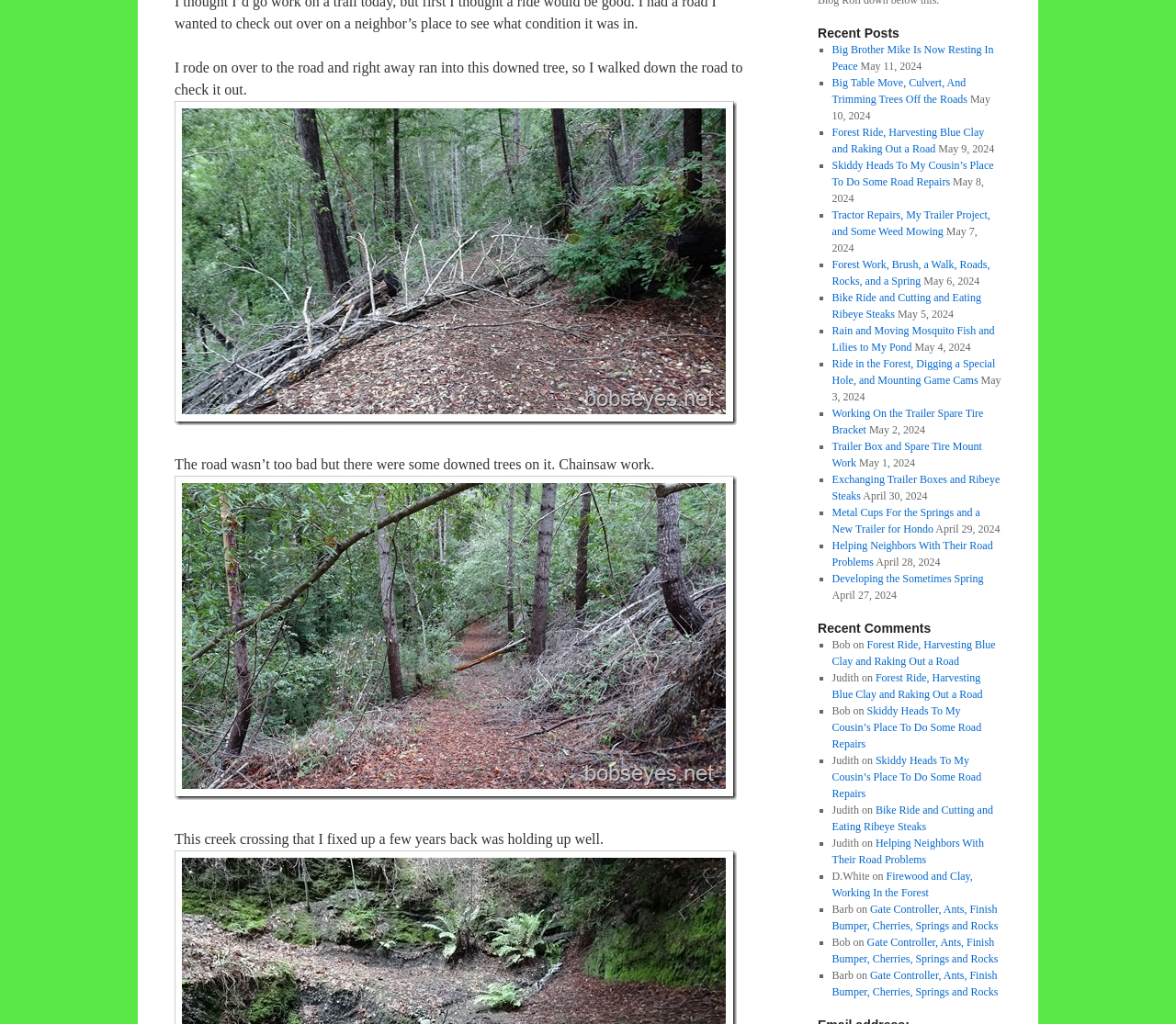Can you specify the bounding box coordinates of the area that needs to be clicked to fulfill the following instruction: "read the recent post about Forest Ride, Harvesting Blue Clay and Raking Out a Road"?

[0.707, 0.123, 0.837, 0.152]